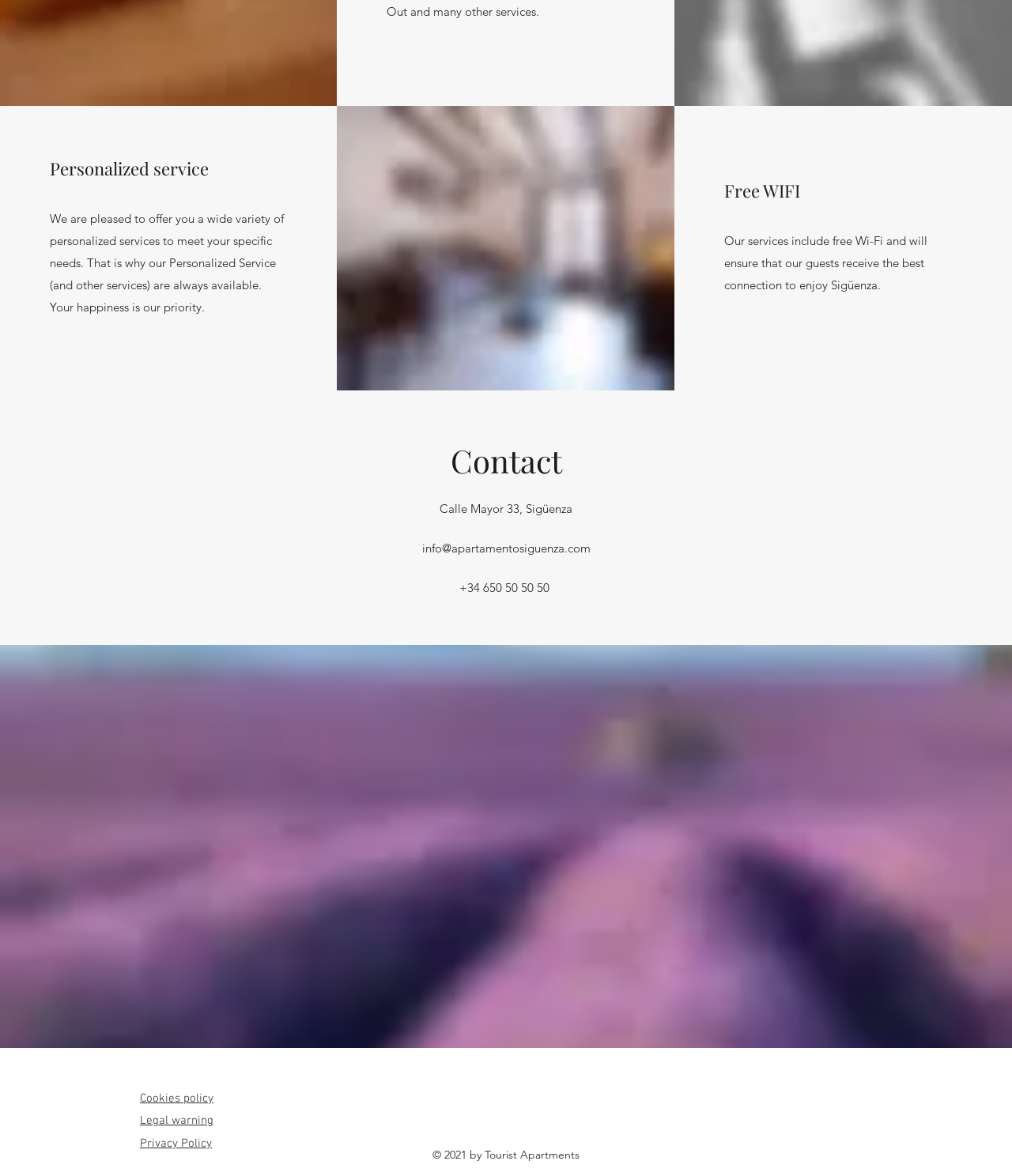Provide a short answer to the following question with just one word or phrase: What is the file name of the image showing a field of lavender?

_MG_4303.jpg